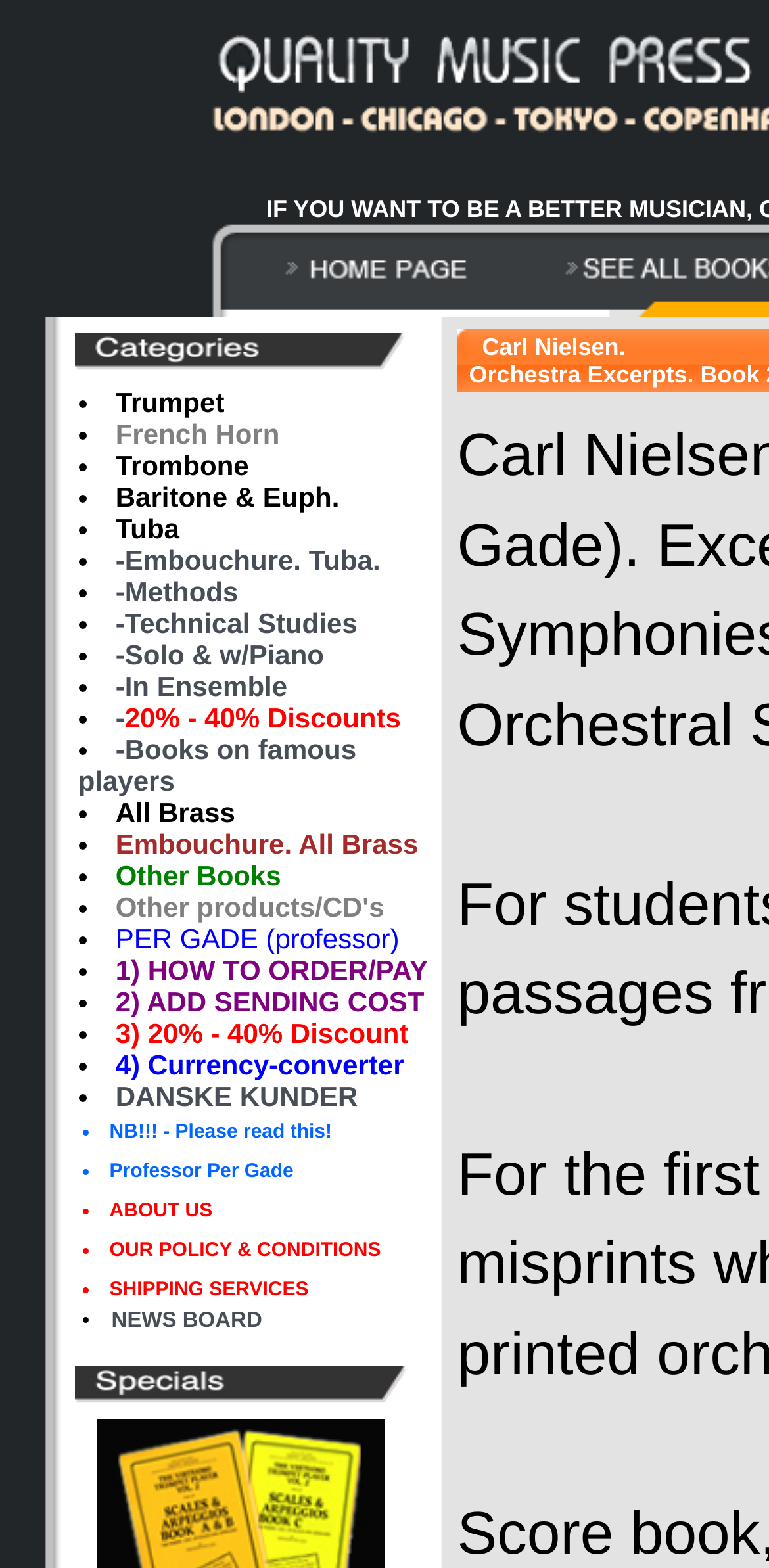Determine the coordinates of the bounding box that should be clicked to complete the instruction: "Click on the link to learn about French Horn". The coordinates should be represented by four float numbers between 0 and 1: [left, top, right, bottom].

[0.15, 0.267, 0.364, 0.287]